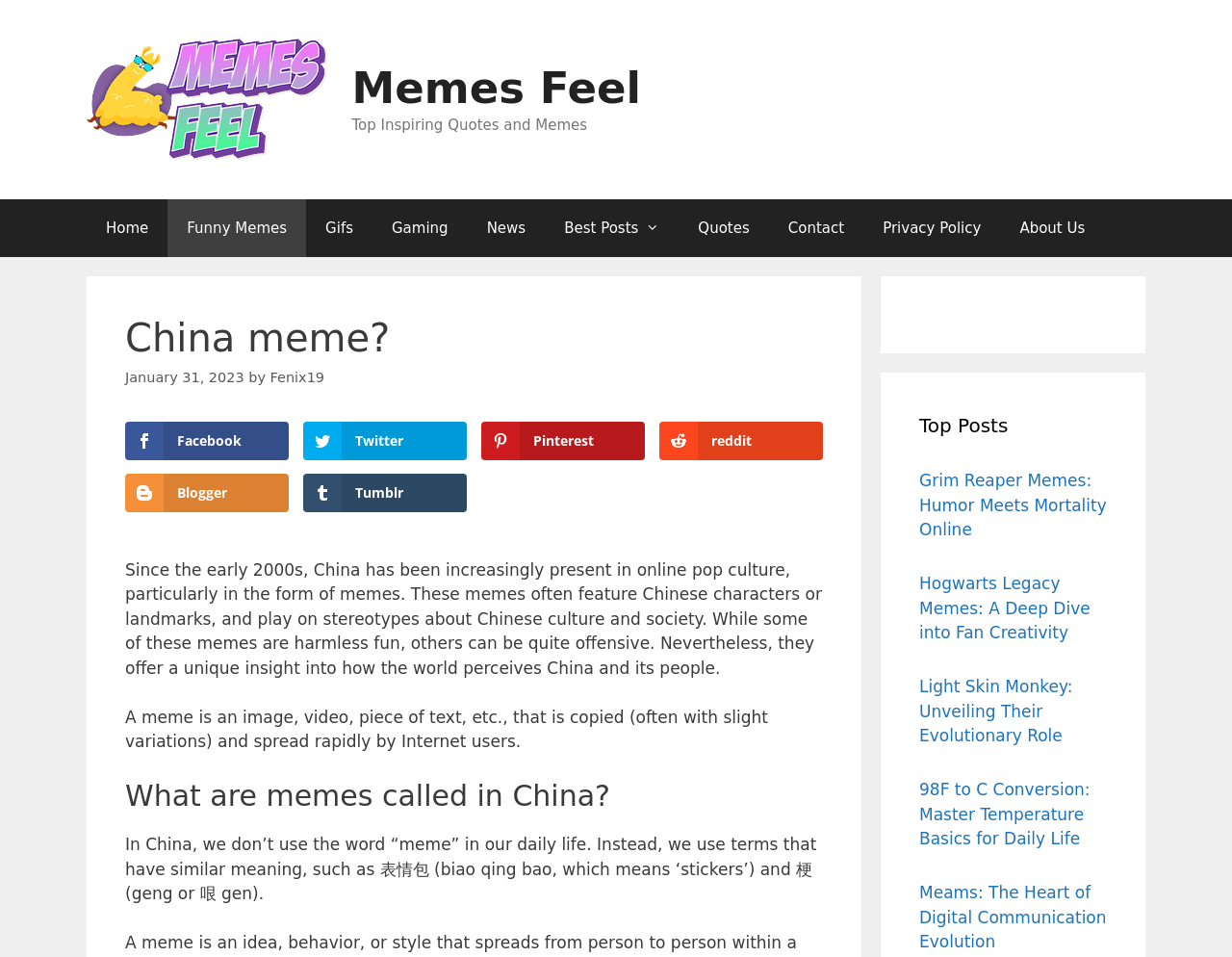Determine the bounding box coordinates of the clickable region to execute the instruction: "Visit the 'Funny Memes' page". The coordinates should be four float numbers between 0 and 1, denoted as [left, top, right, bottom].

[0.136, 0.208, 0.249, 0.269]